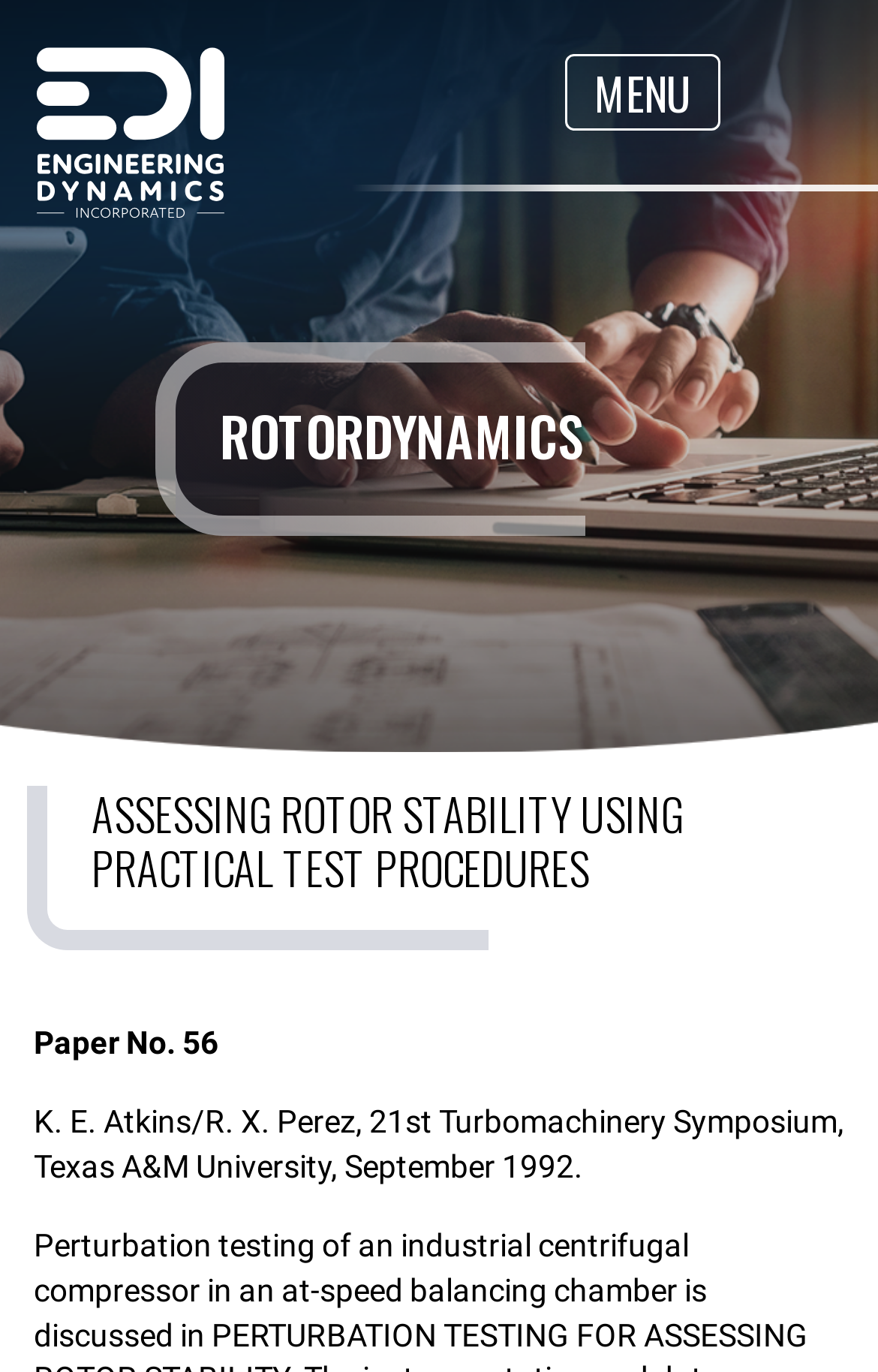Provide a comprehensive caption for the webpage.

The webpage is titled "Assessing Rotor Stability Using Practical Test Procedures : EDI" and appears to be related to engineering dynamics. At the top right corner, there is a close button denoted by "×". Below it, on the top left, there is a logo or icon represented by "". A menu button labeled "MENU" is positioned on the top right, slightly below the close button.

The main content of the webpage is divided into sections, with a prominent heading "ROTORDYNAMICS" located near the top center of the page. Below this heading, there is a more specific title "ASSESSING ROTOR STABILITY USING PRACTICAL TEST PROCEDURES" that spans almost the entire width of the page.

Further down, there is a section that appears to describe a paper or publication, with a label "Paper No. 56" on the left side. Below this label, there is a text block that provides more details about the paper, including the authors "K. E. Atkins/R. X. Perez" and the publication information "21st Turbomachinery Symposium, Texas A&M University, September 1992."